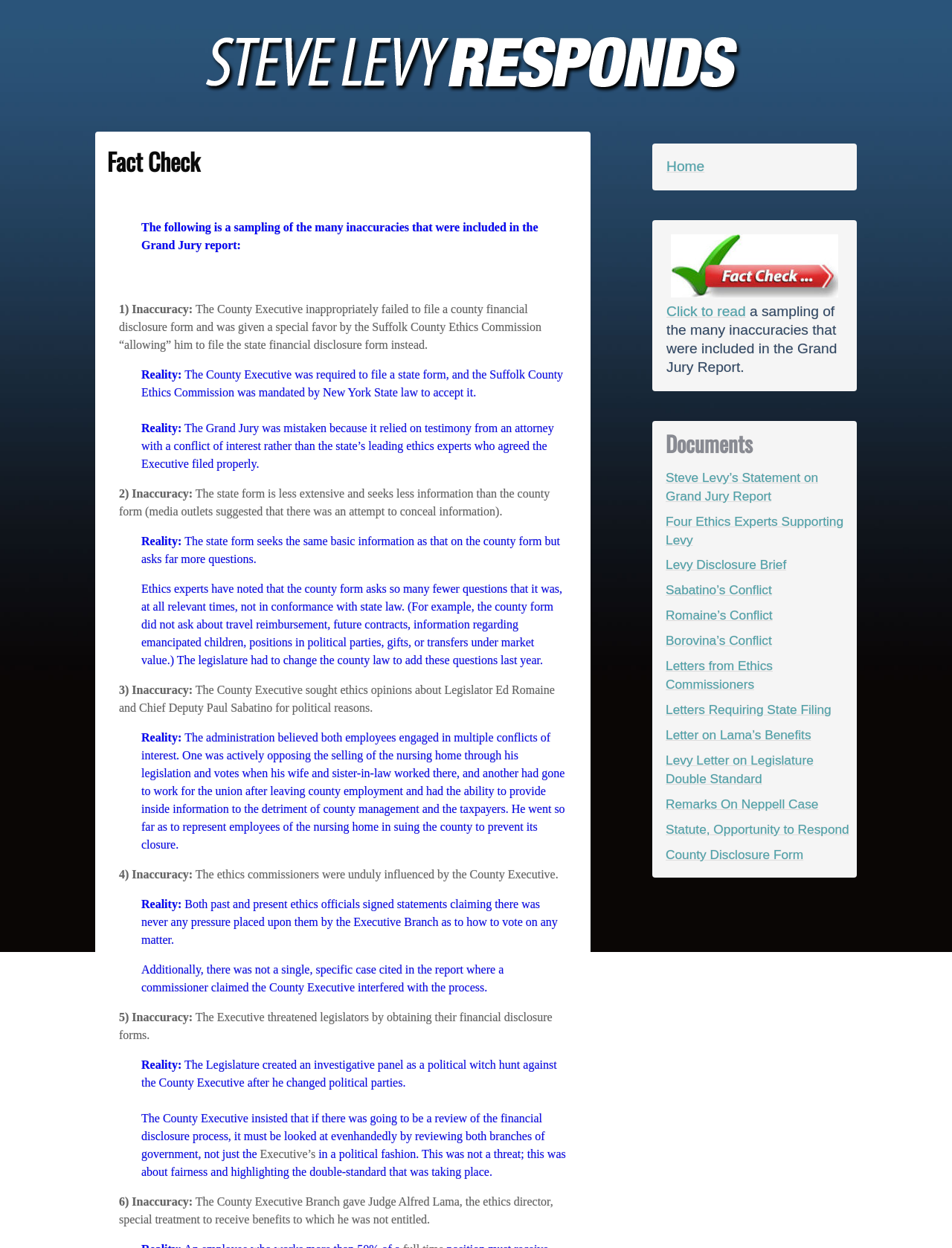Please provide a detailed answer to the question below by examining the image:
What is the purpose of the links in the documents section?

The links in the documents section appear to be providing evidence to support the fact-checking claims made on the webpage. They likely lead to documents, statements, and other resources that back up the corrections made on the webpage, allowing users to access more information and verify the claims.